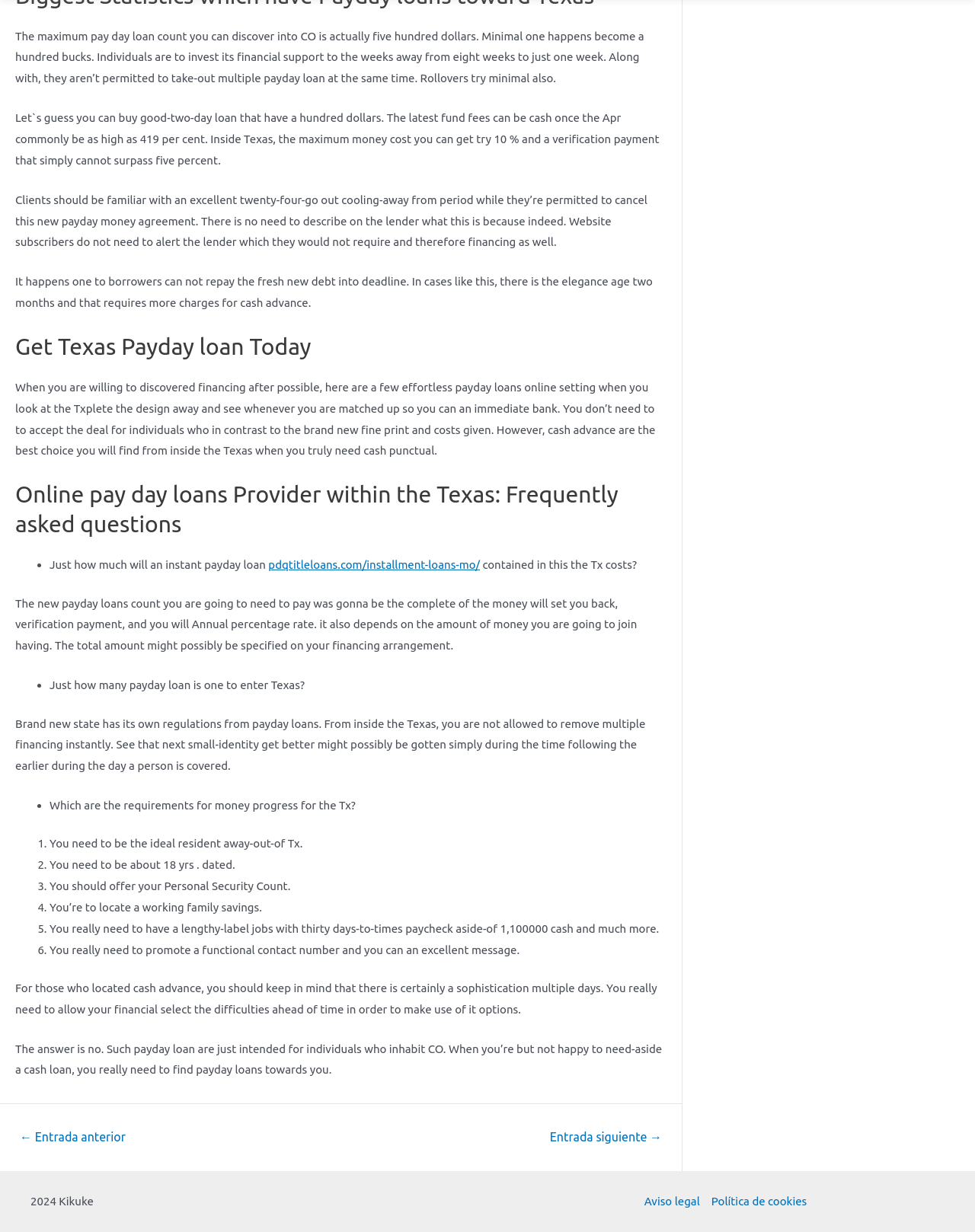Based on the image, please elaborate on the answer to the following question:
What happens if you cannot repay the debt on the deadline?

The webpage explains that if you cannot repay the debt on the deadline, there is a grace period of two months, during which additional charges will apply.